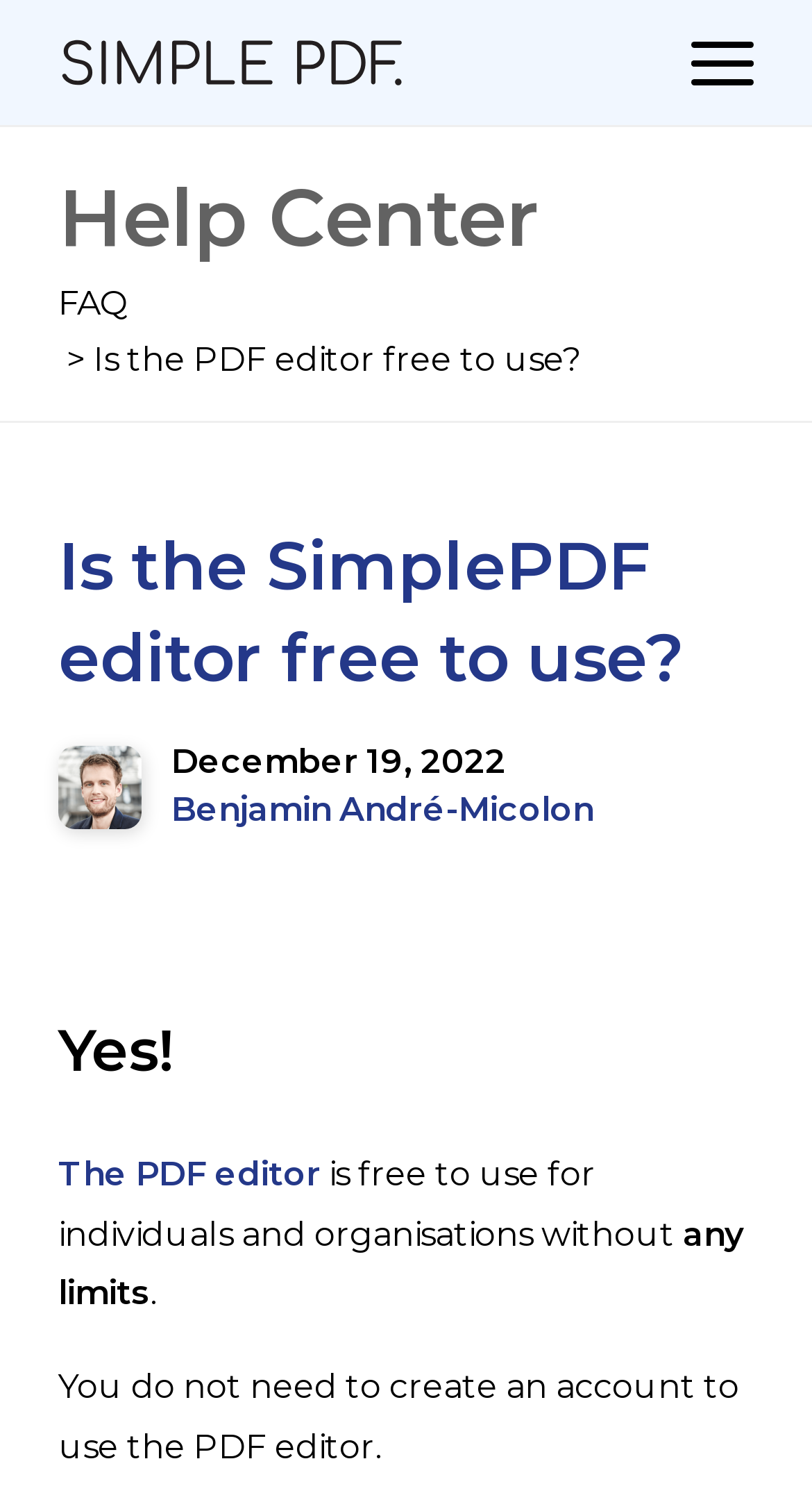Provide a brief response to the question below using one word or phrase:
What is the date when the answer was written?

December 19, 2022